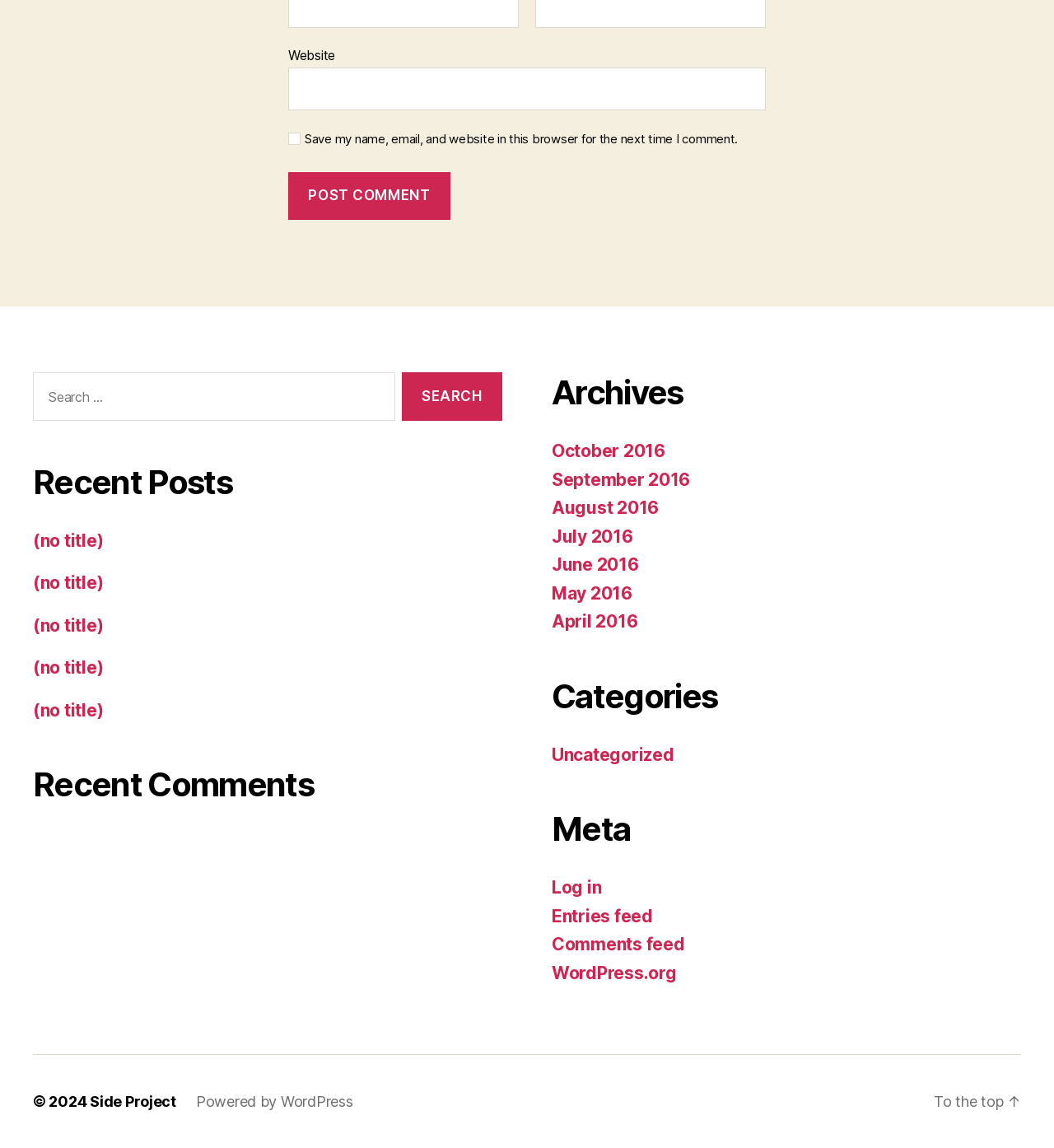Could you specify the bounding box coordinates for the clickable section to complete the following instruction: "Log in"?

[0.523, 0.764, 0.571, 0.782]